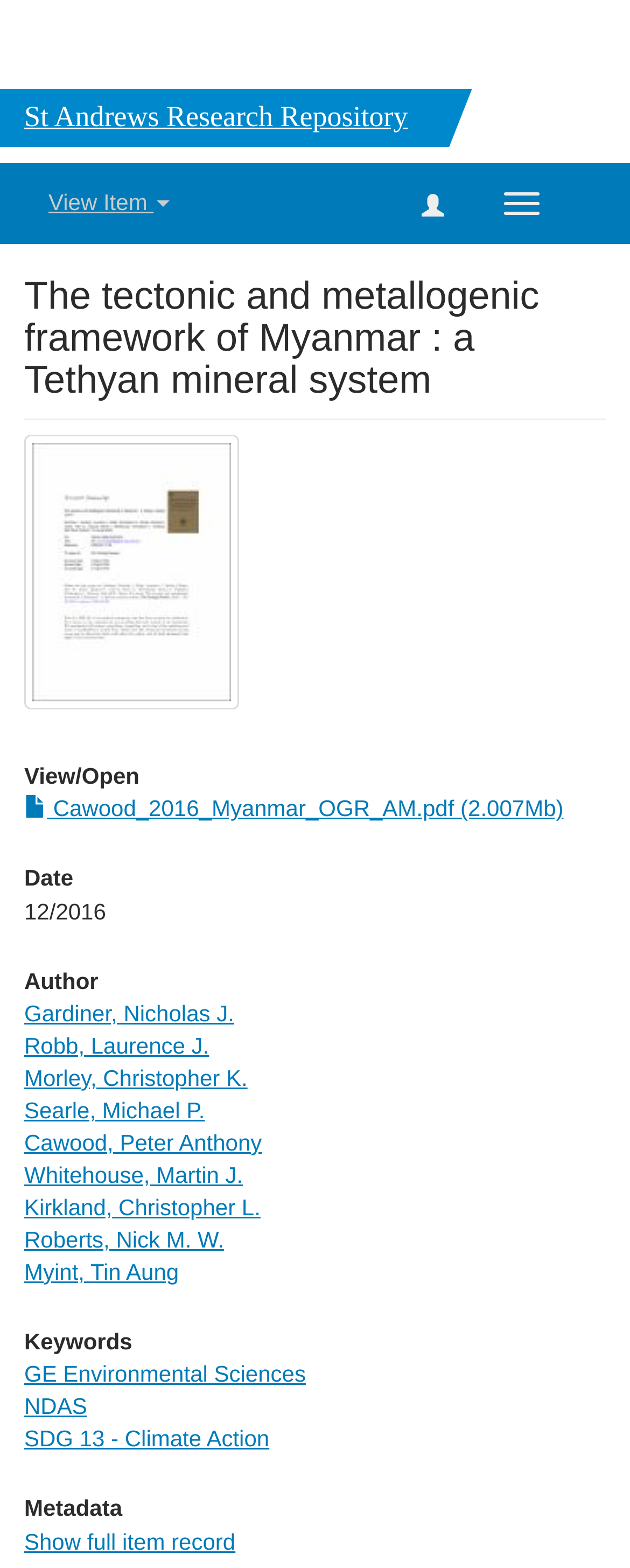Could you provide the bounding box coordinates for the portion of the screen to click to complete this instruction: "View Item"?

[0.077, 0.12, 0.27, 0.137]